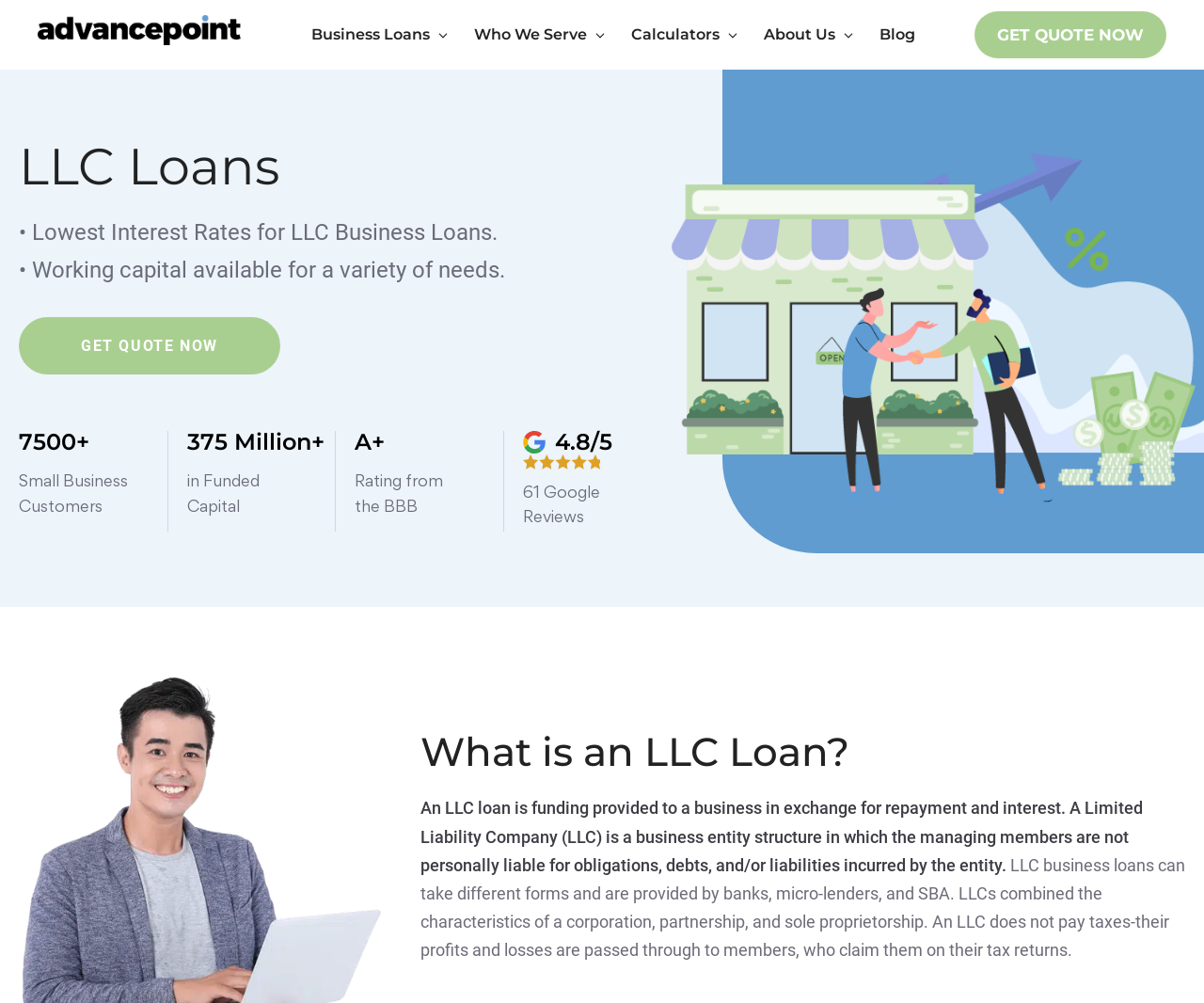Select the bounding box coordinates of the element I need to click to carry out the following instruction: "Get a quote now".

[0.809, 0.011, 0.969, 0.058]